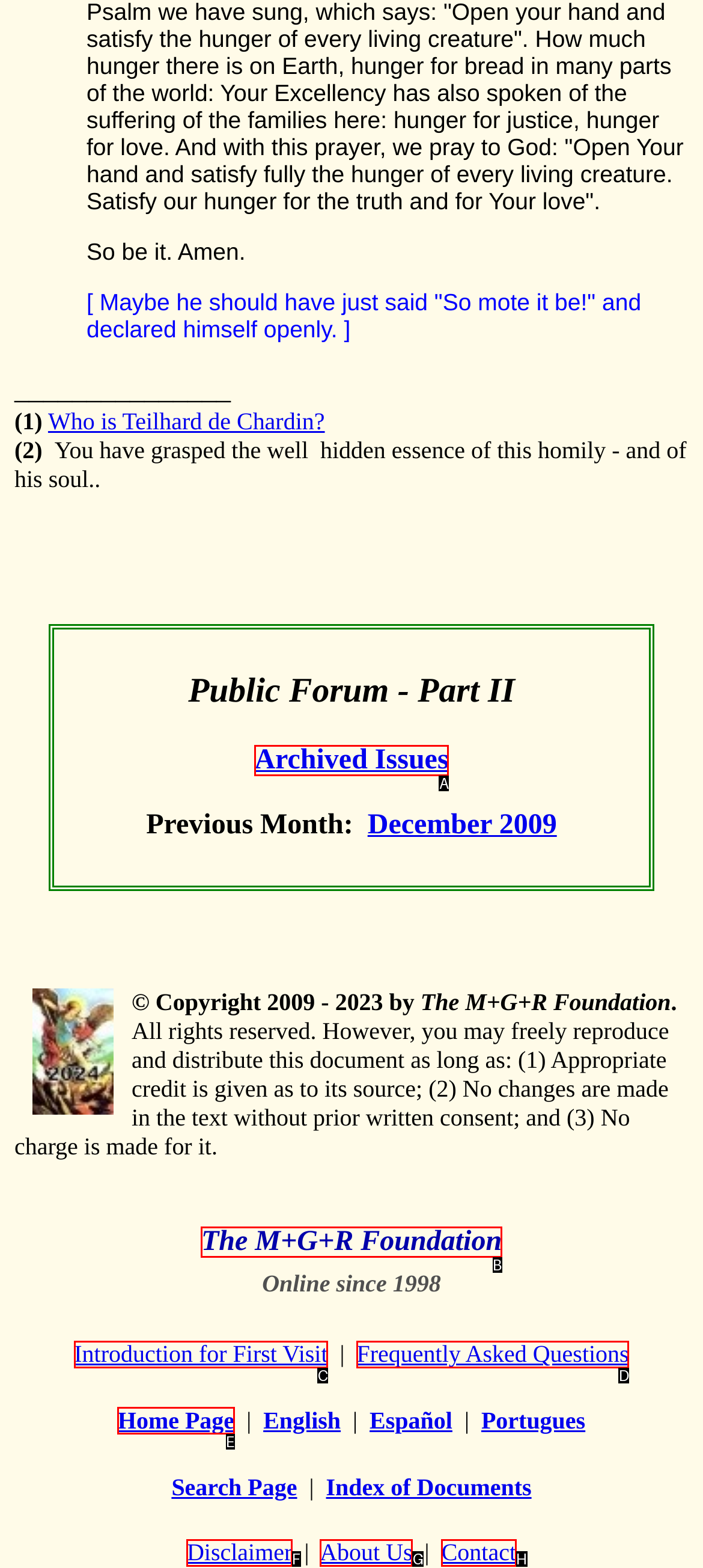Given the description: First things to know, pick the option that matches best and answer with the corresponding letter directly.

None